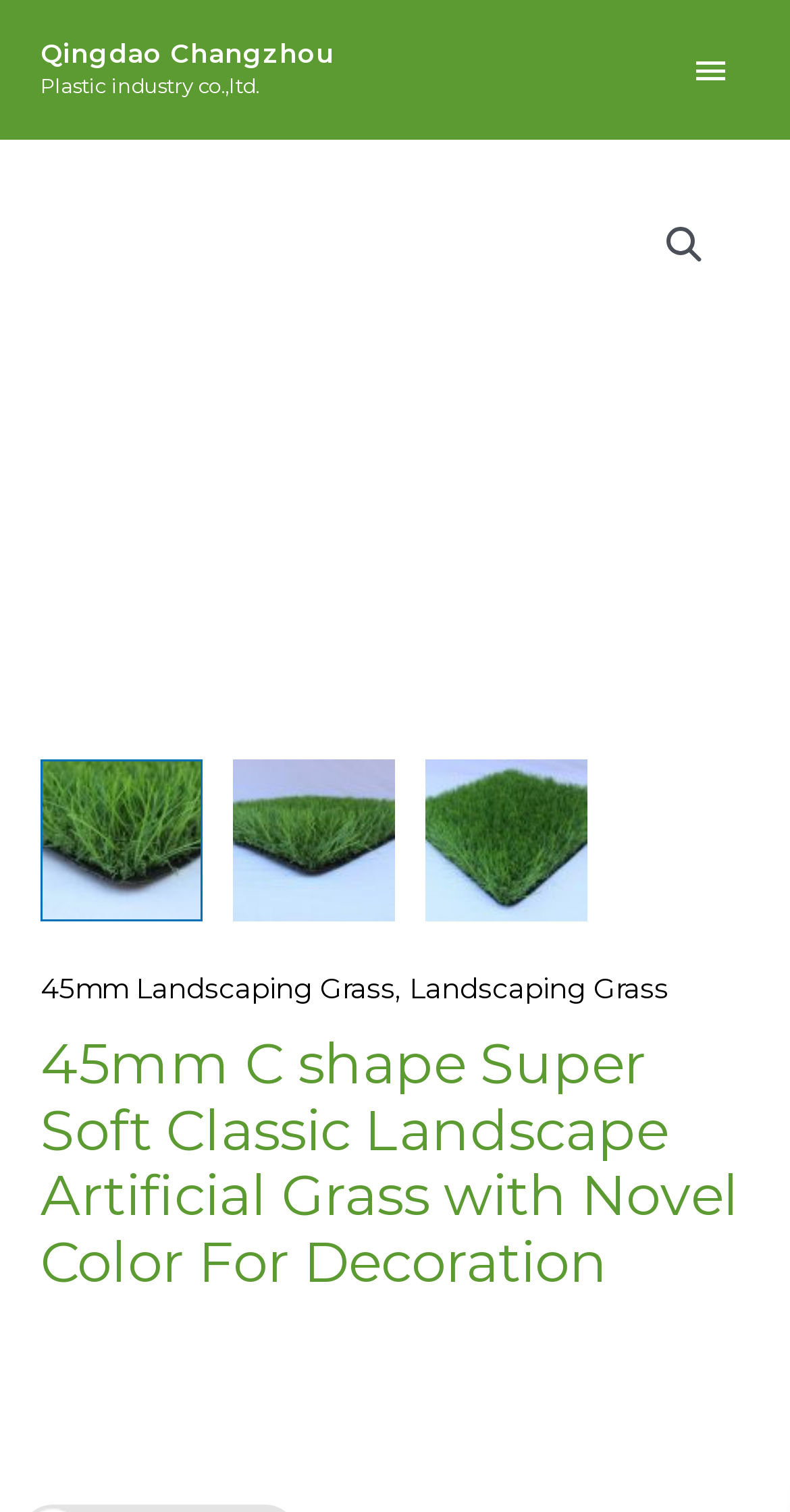Identify and extract the heading text of the webpage.

45mm C shape Super Soft Classic Landscape Artificial Grass with Novel Color For Decoration